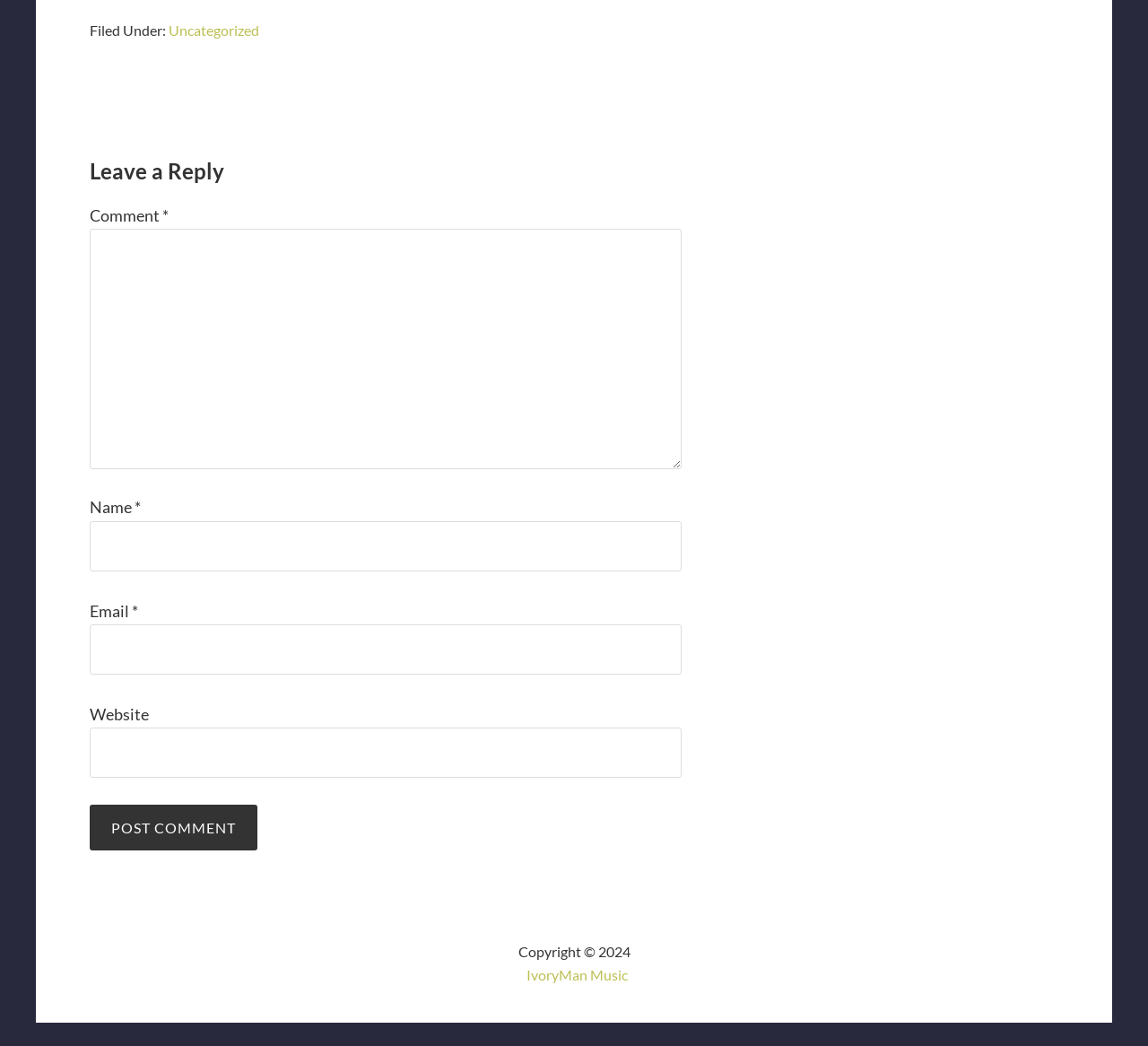What is the name of the website?
Based on the visual, give a brief answer using one word or a short phrase.

IvoryMan Music